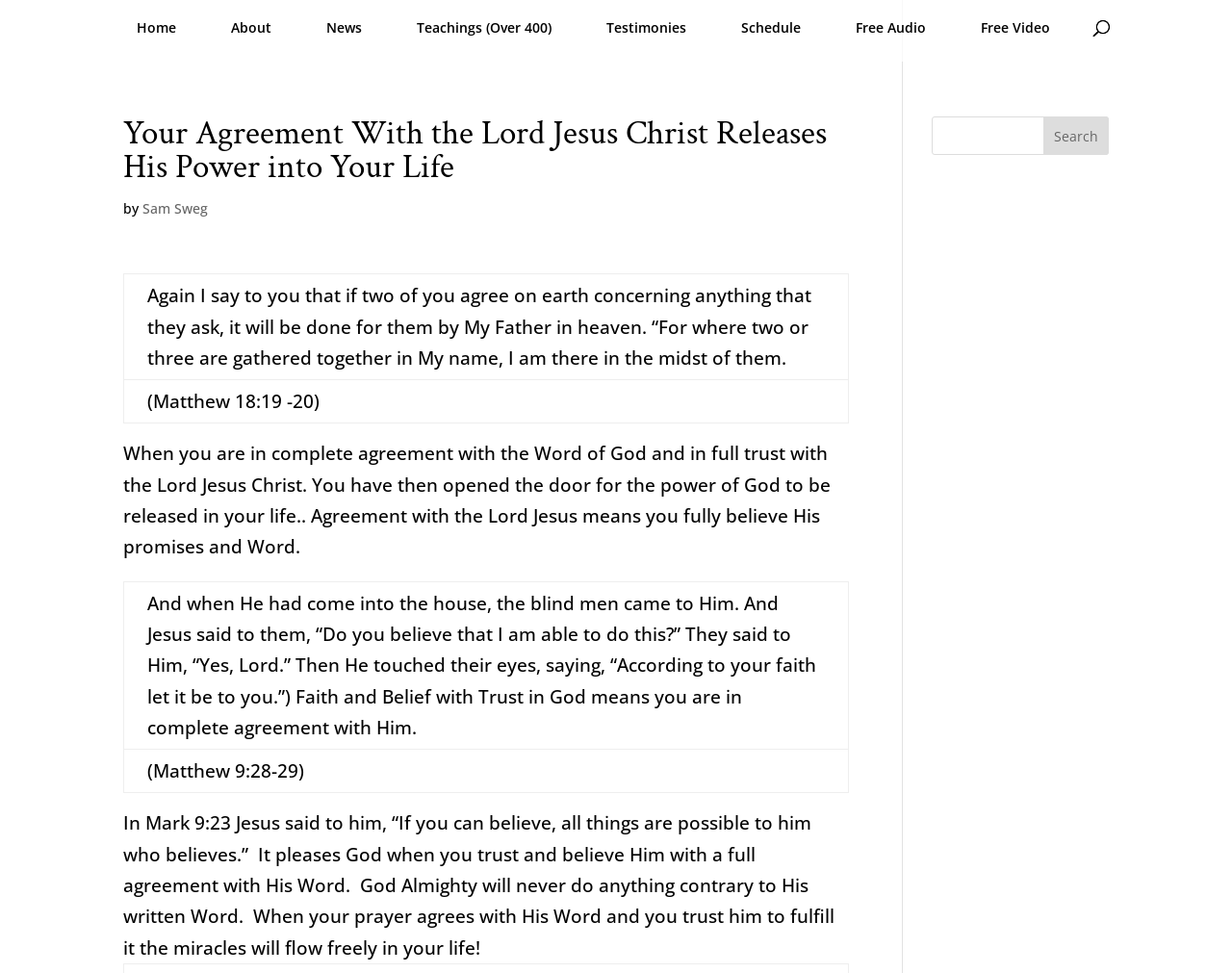Please extract the title of the webpage.

Your Agreement With the Lord Jesus Christ Releases His Power into Your Life